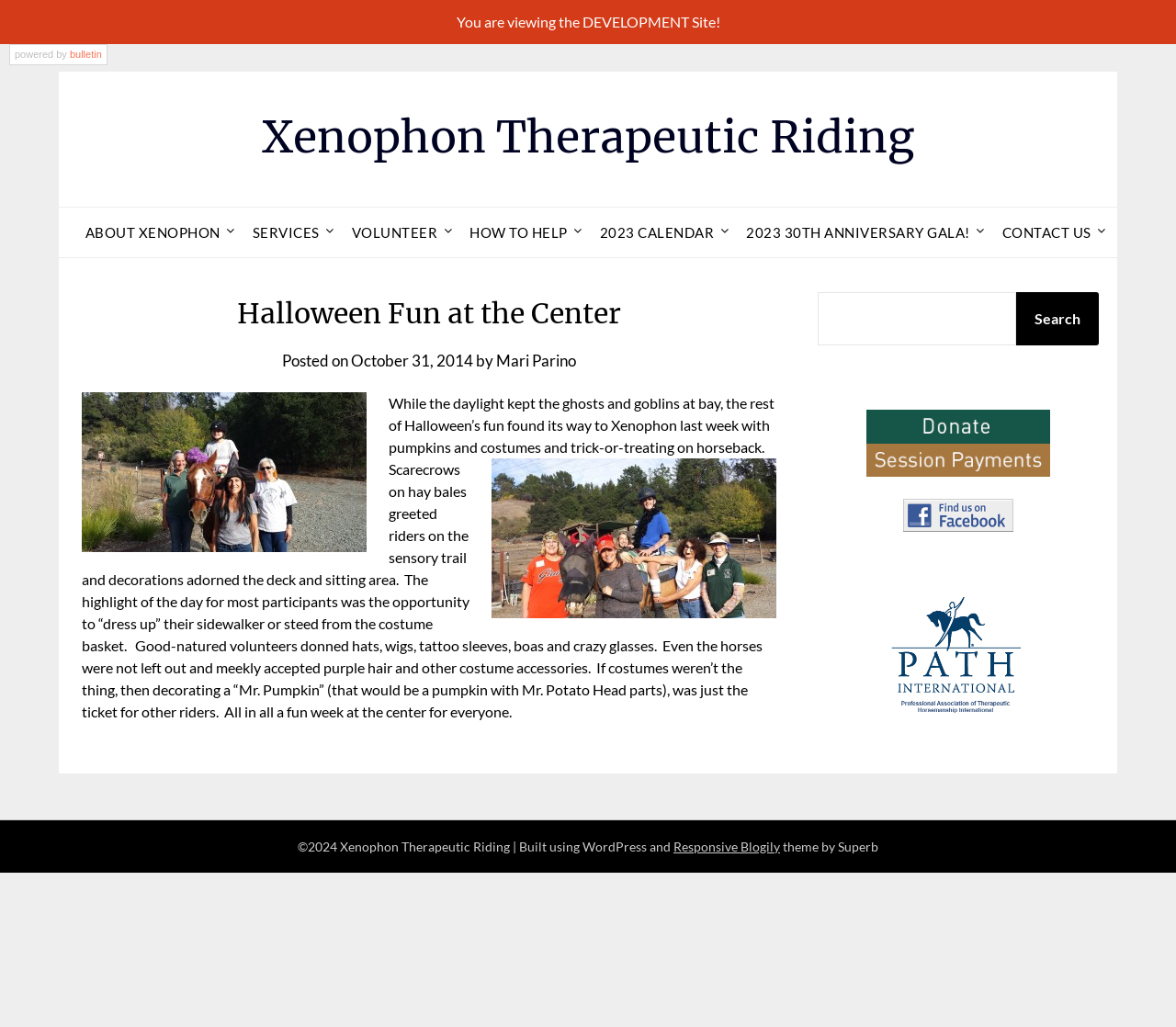Determine the bounding box coordinates for the area you should click to complete the following instruction: "View the '2023 CALENDAR'".

[0.497, 0.202, 0.62, 0.251]